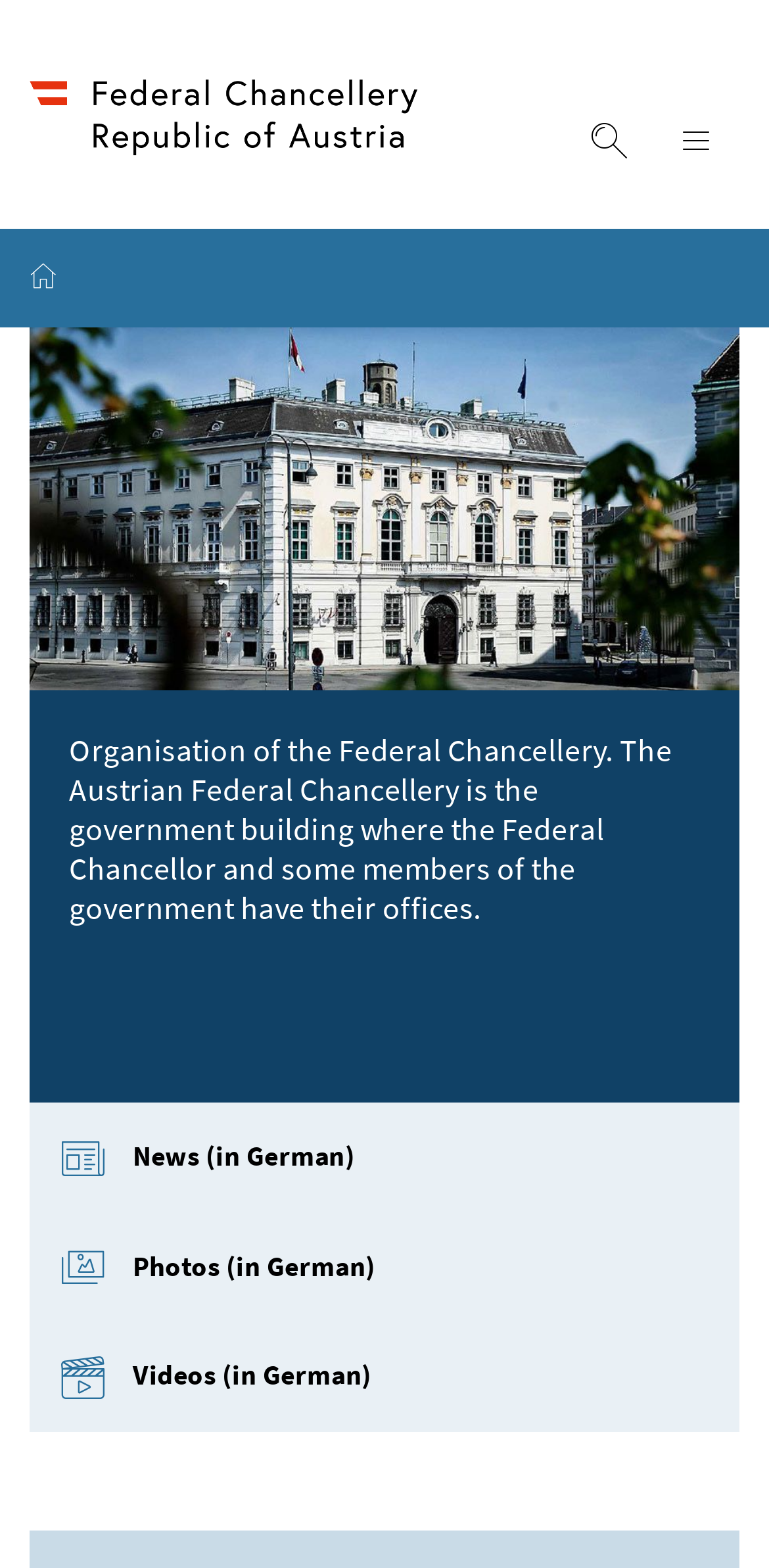Locate the bounding box coordinates of the clickable part needed for the task: "Click the Federal Chancellery link".

[0.008, 0.031, 0.574, 0.114]